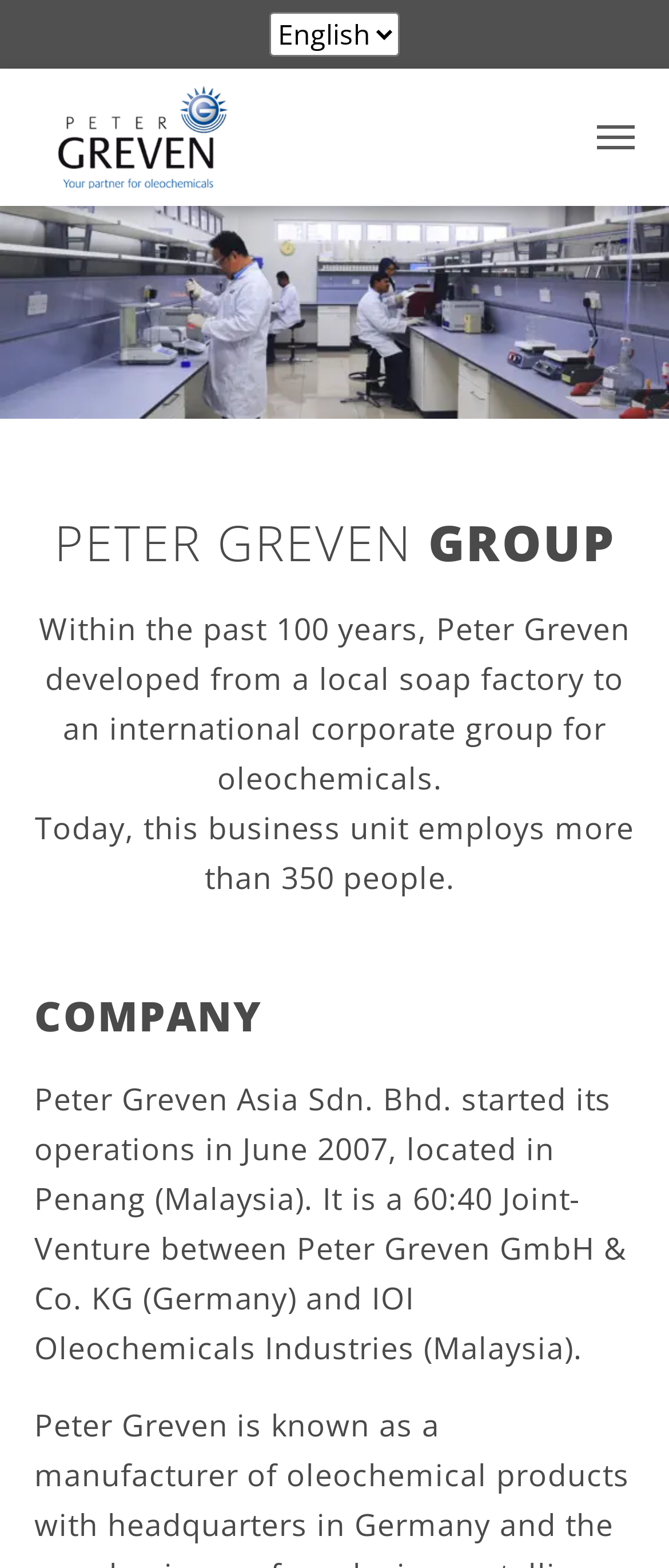From the given element description: "TARGET 2", find the bounding box for the UI element. Provide the coordinates as four float numbers between 0 and 1, in the order [left, top, right, bottom].

None